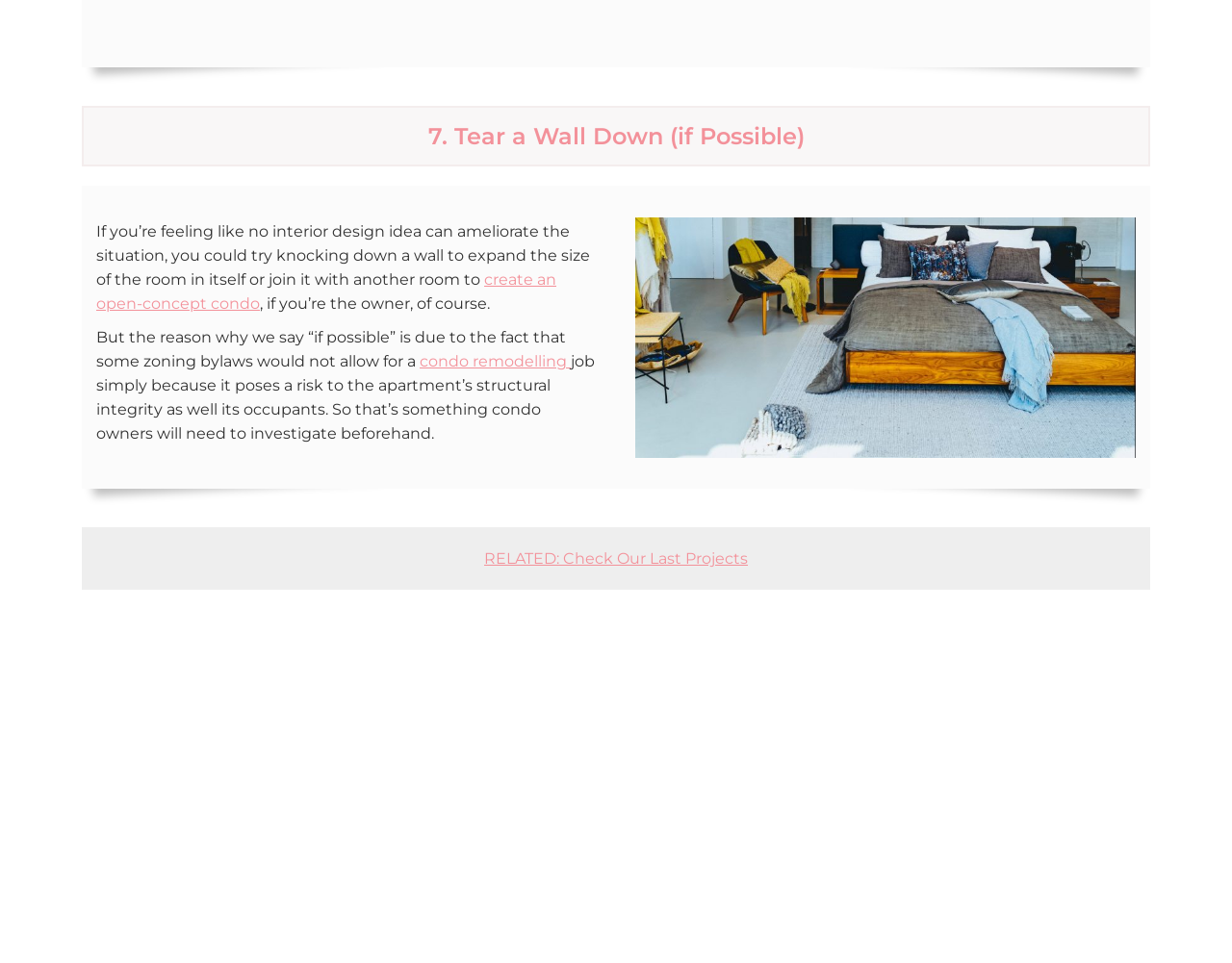Provide a short answer using a single word or phrase for the following question: 
What is the risk of condo remodelling?

Risk to structural integrity